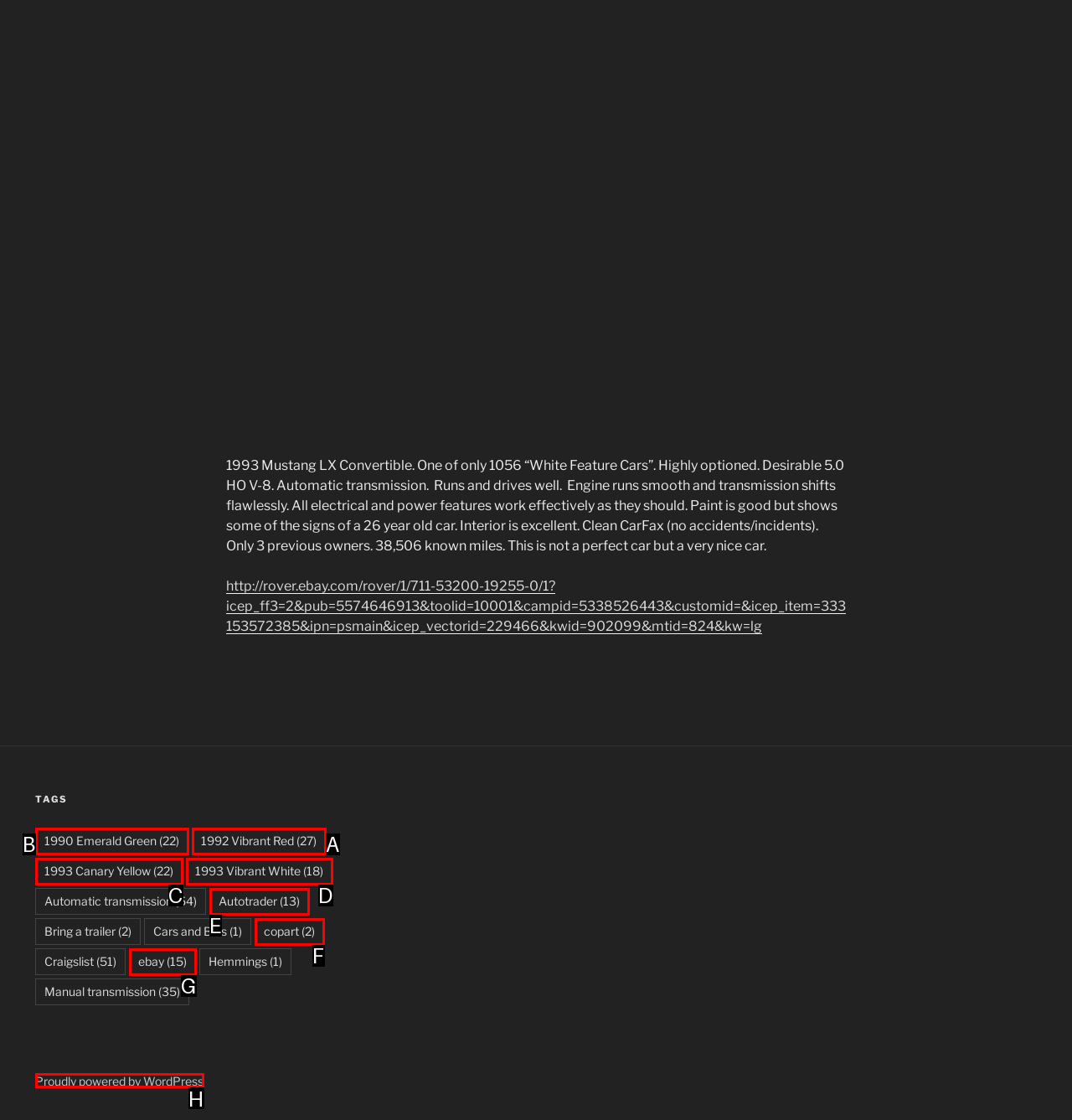Look at the highlighted elements in the screenshot and tell me which letter corresponds to the task: Explore 1990 Emerald Green items.

B